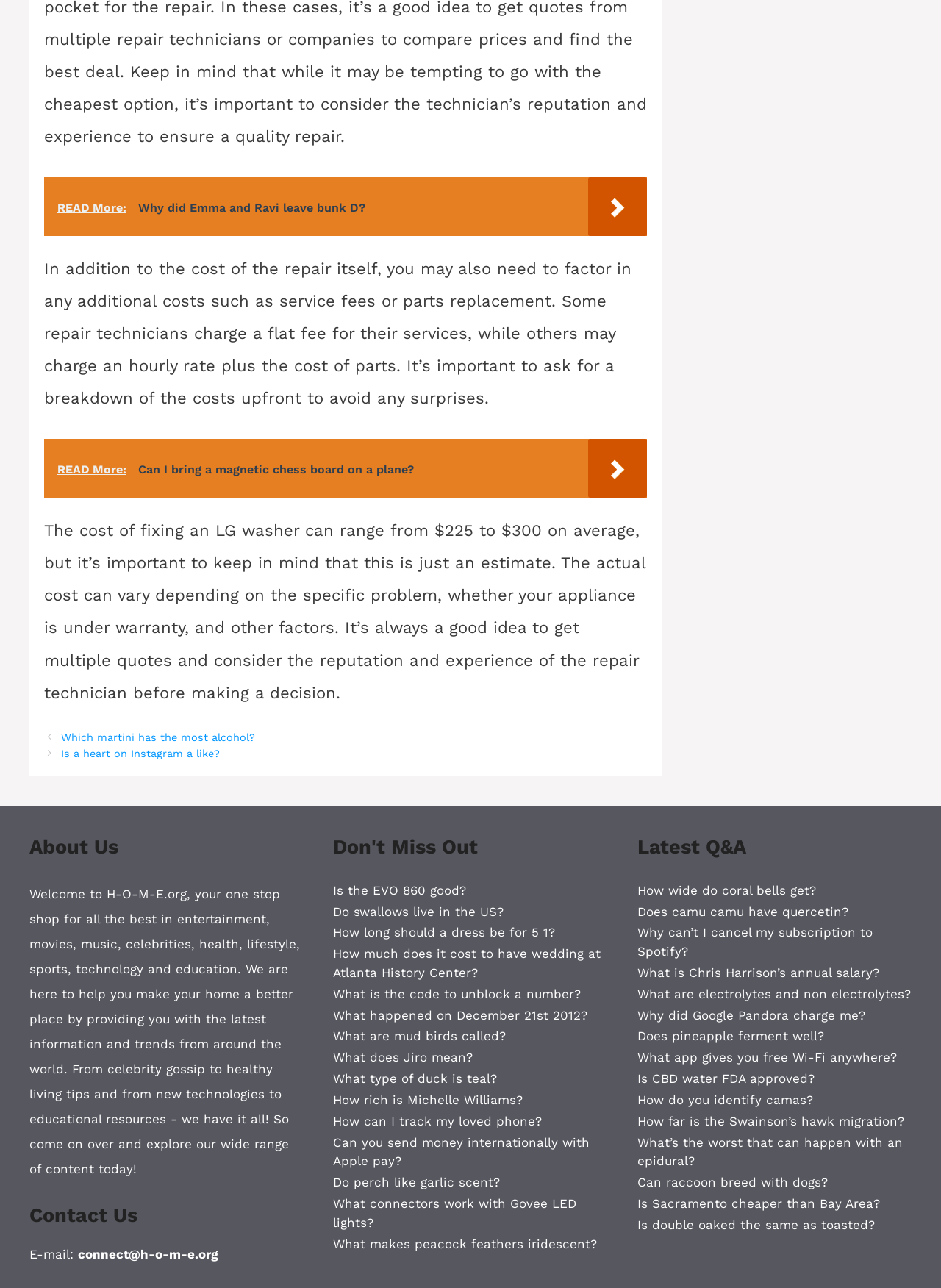What is the 'Don't Miss Out' section about?
Refer to the image and give a detailed answer to the query.

The 'Don't Miss Out' section appears to be a collection of latest articles or posts on various topics, including but not limited to technology, lifestyle, and entertainment. The section contains multiple links to different articles with brief descriptions.